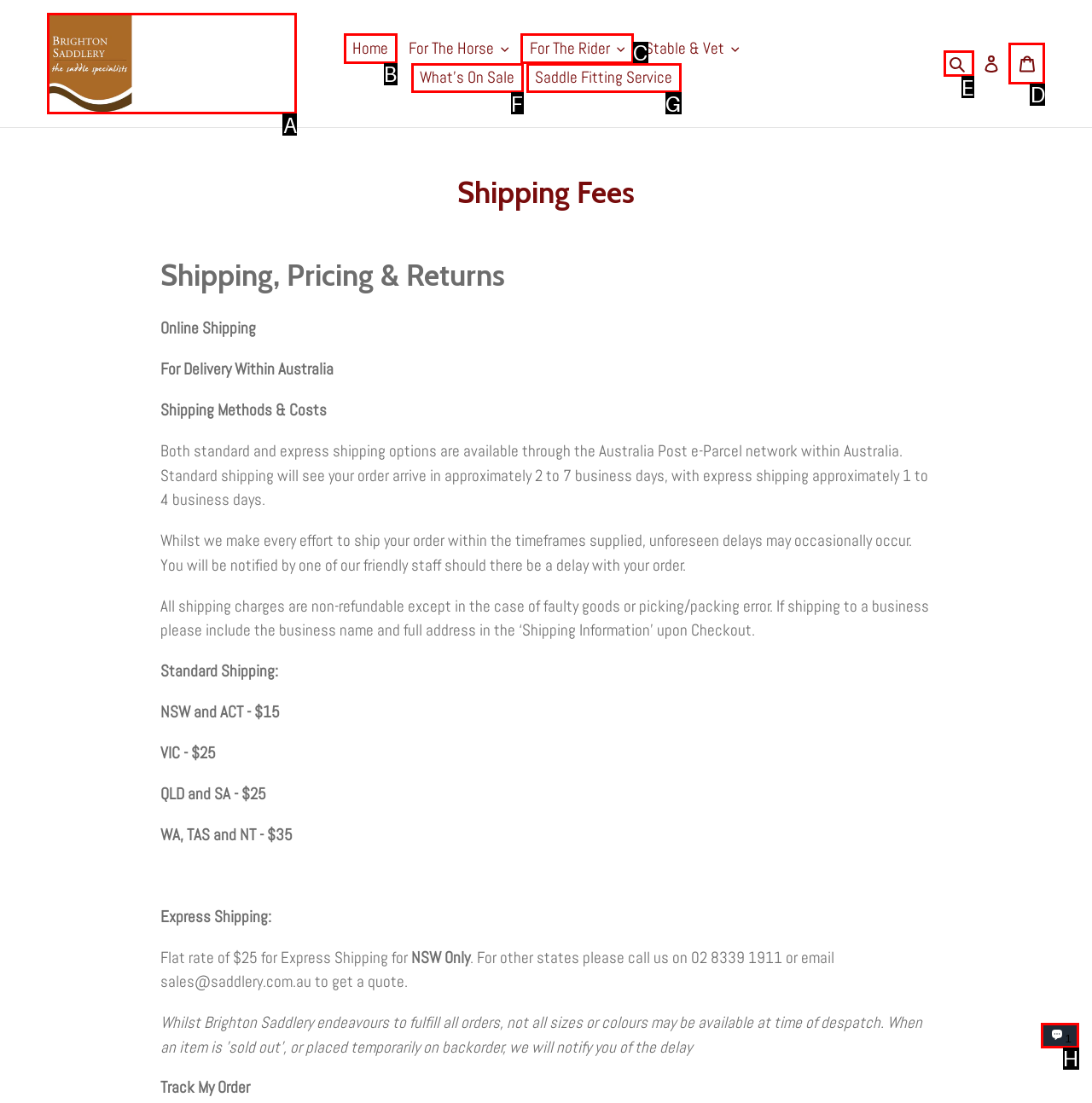Decide which HTML element to click to complete the task: Click on the 'Cart' link Provide the letter of the appropriate option.

D